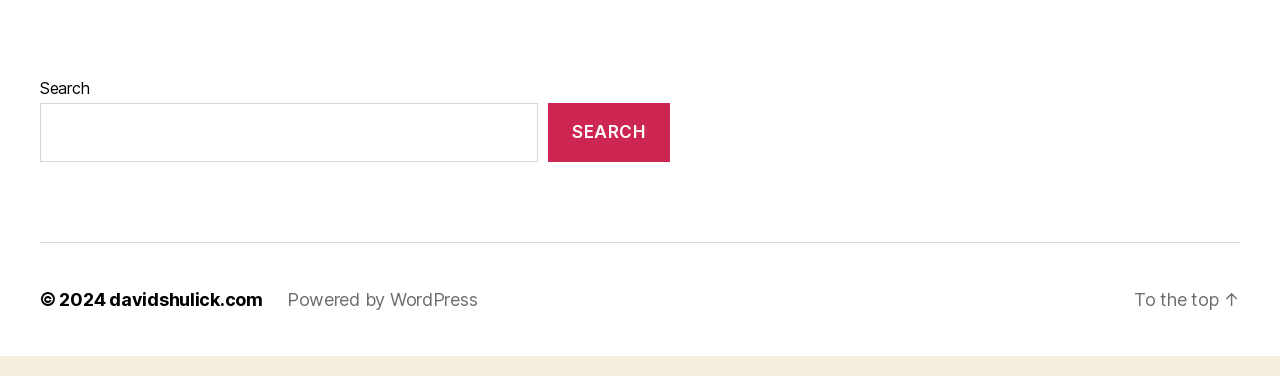Can you look at the image and give a comprehensive answer to the question:
What is the name of the website's author?

The website's author is mentioned at the bottom of the webpage, with a link to 'davidshulick.com', suggesting that the author's name is David Shulick.